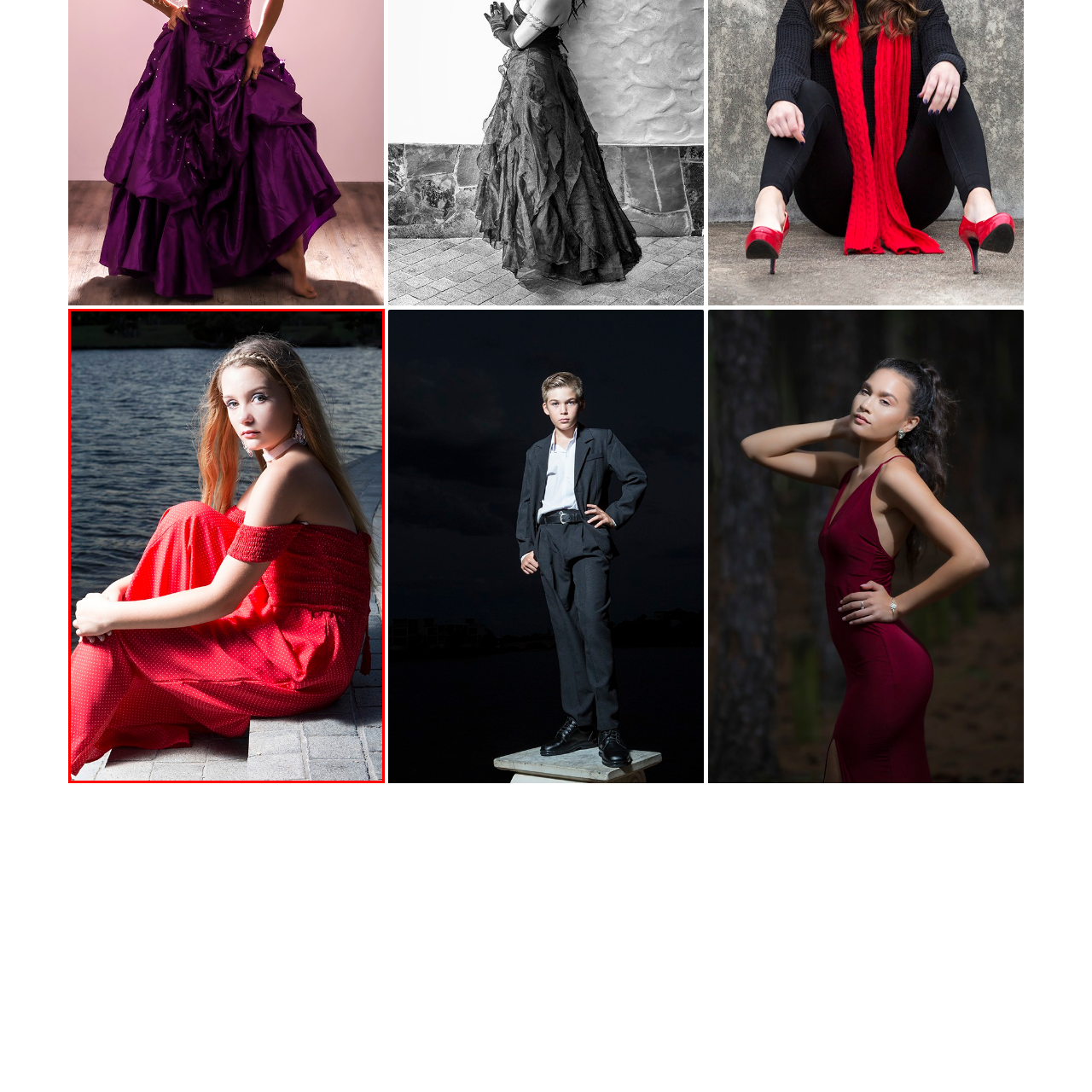What is the woman sitting on?
Review the content shown inside the red bounding box in the image and offer a detailed answer to the question, supported by the visual evidence.

According to the caption, the woman is 'sitting on a stone surface', which implies that the surface she is sitting on is made of stone.